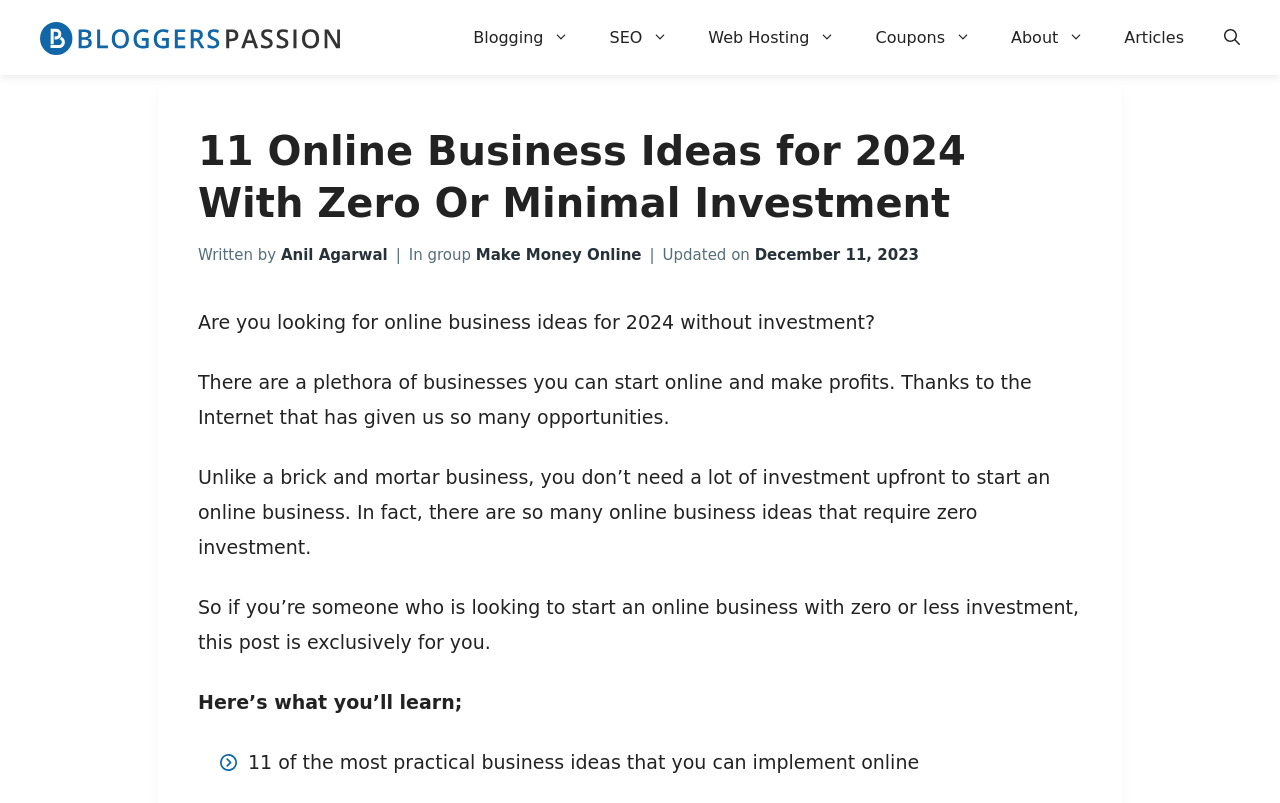Provide the bounding box coordinates of the HTML element this sentence describes: "SEO". The bounding box coordinates consist of four float numbers between 0 and 1, i.e., [left, top, right, bottom].

[0.461, 0.027, 0.538, 0.066]